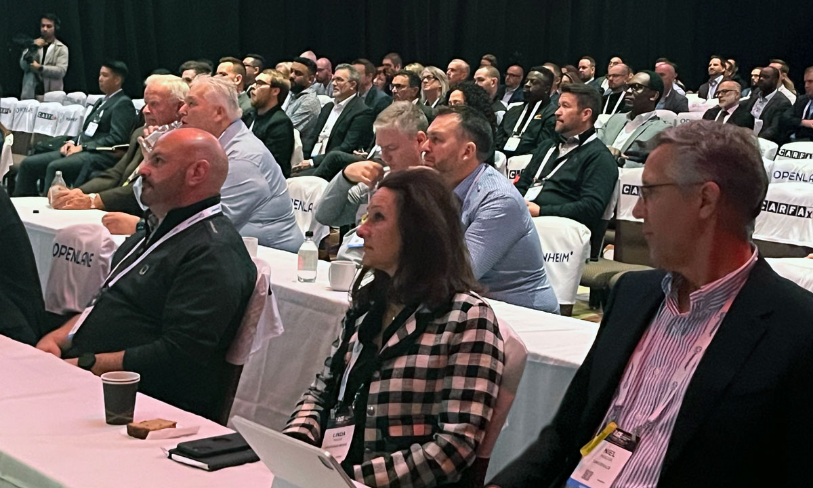What is the purpose of the convention?
Please provide a single word or phrase based on the screenshot.

Professional development and collaboration